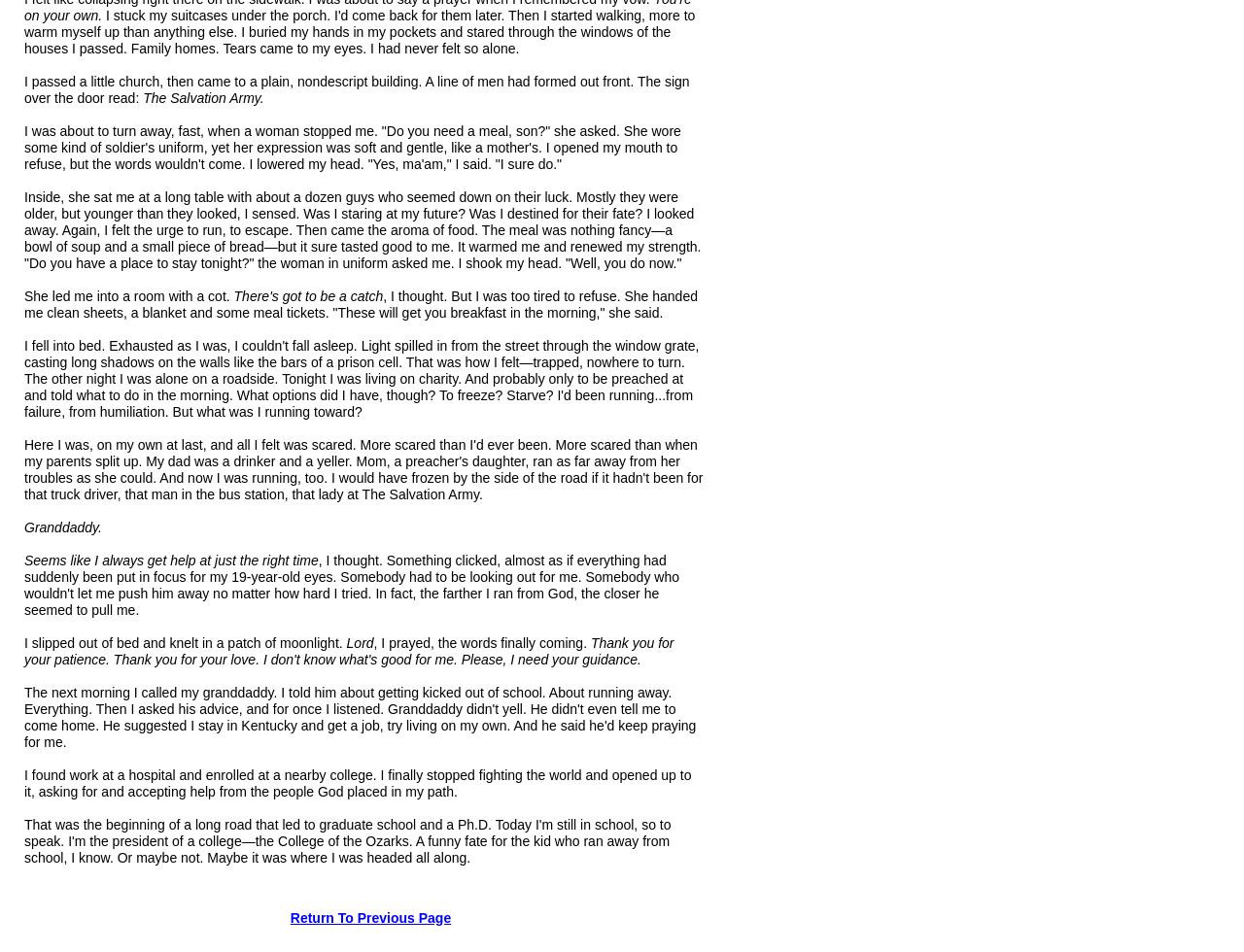Find the bounding box coordinates for the element described here: "Share".

None